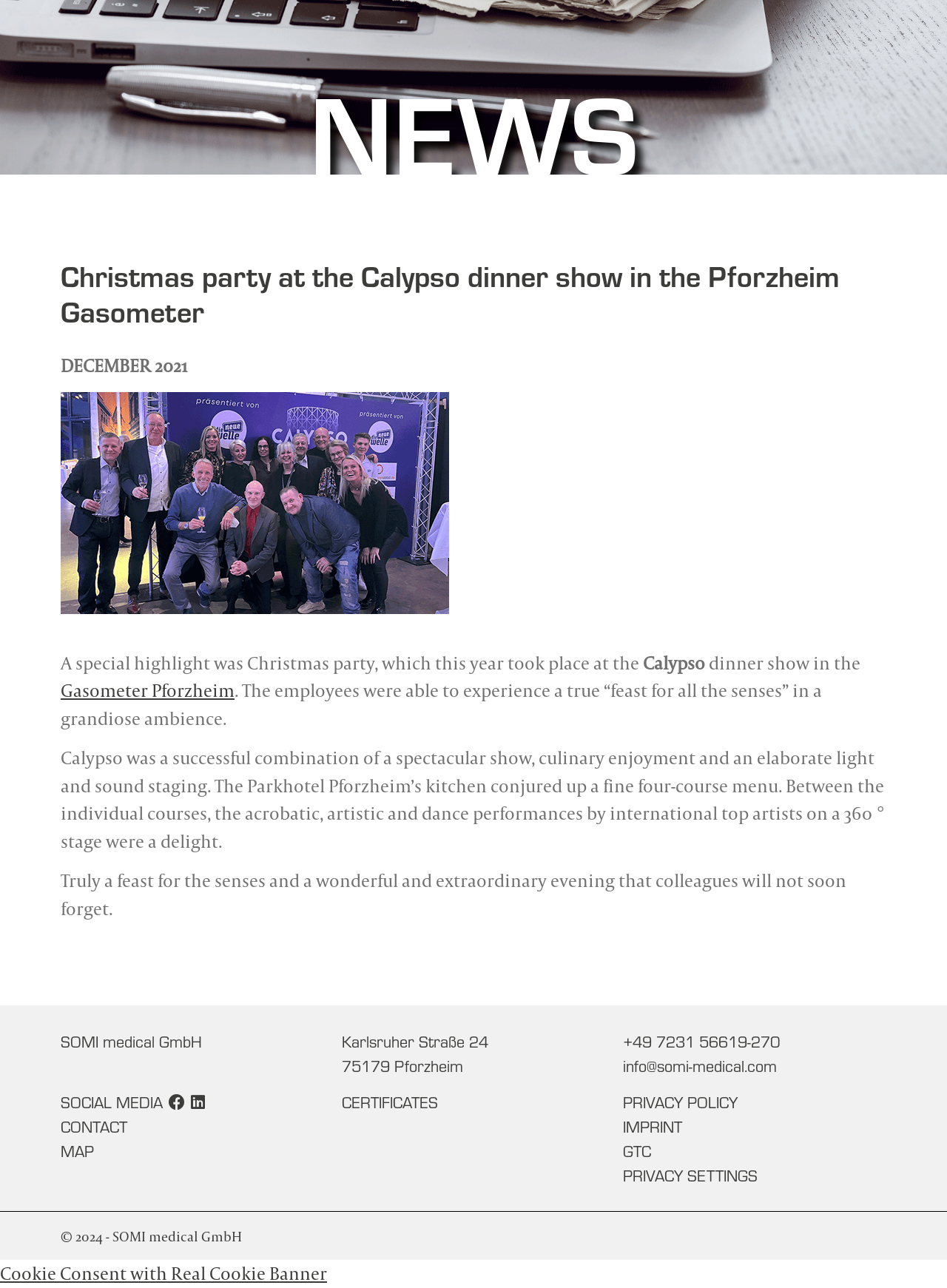Find the bounding box coordinates for the HTML element described as: "Privacy Policy". The coordinates should consist of four float values between 0 and 1, i.e., [left, top, right, bottom].

[0.658, 0.846, 0.779, 0.865]